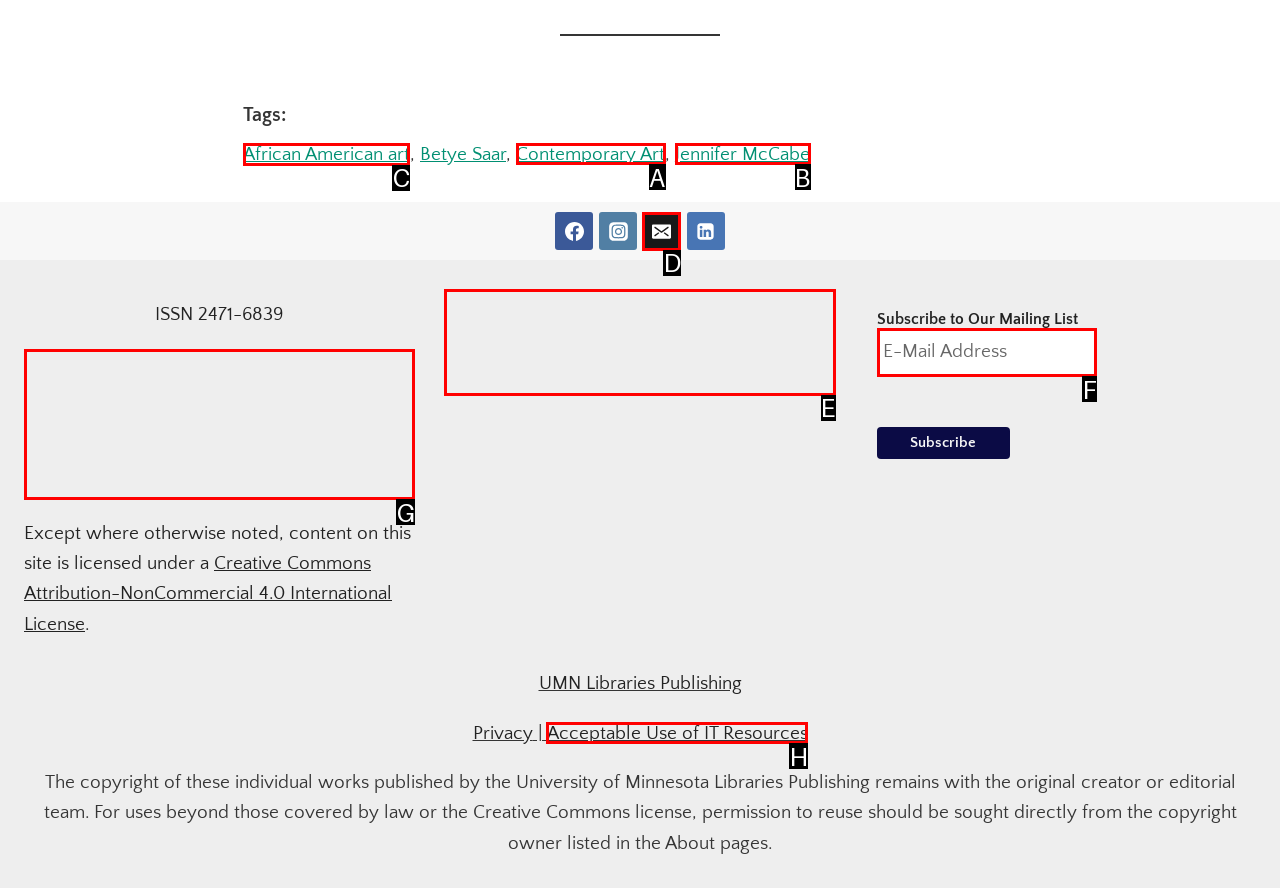Choose the letter of the option that needs to be clicked to perform the task: Click on the 'African American art' tag. Answer with the letter.

C